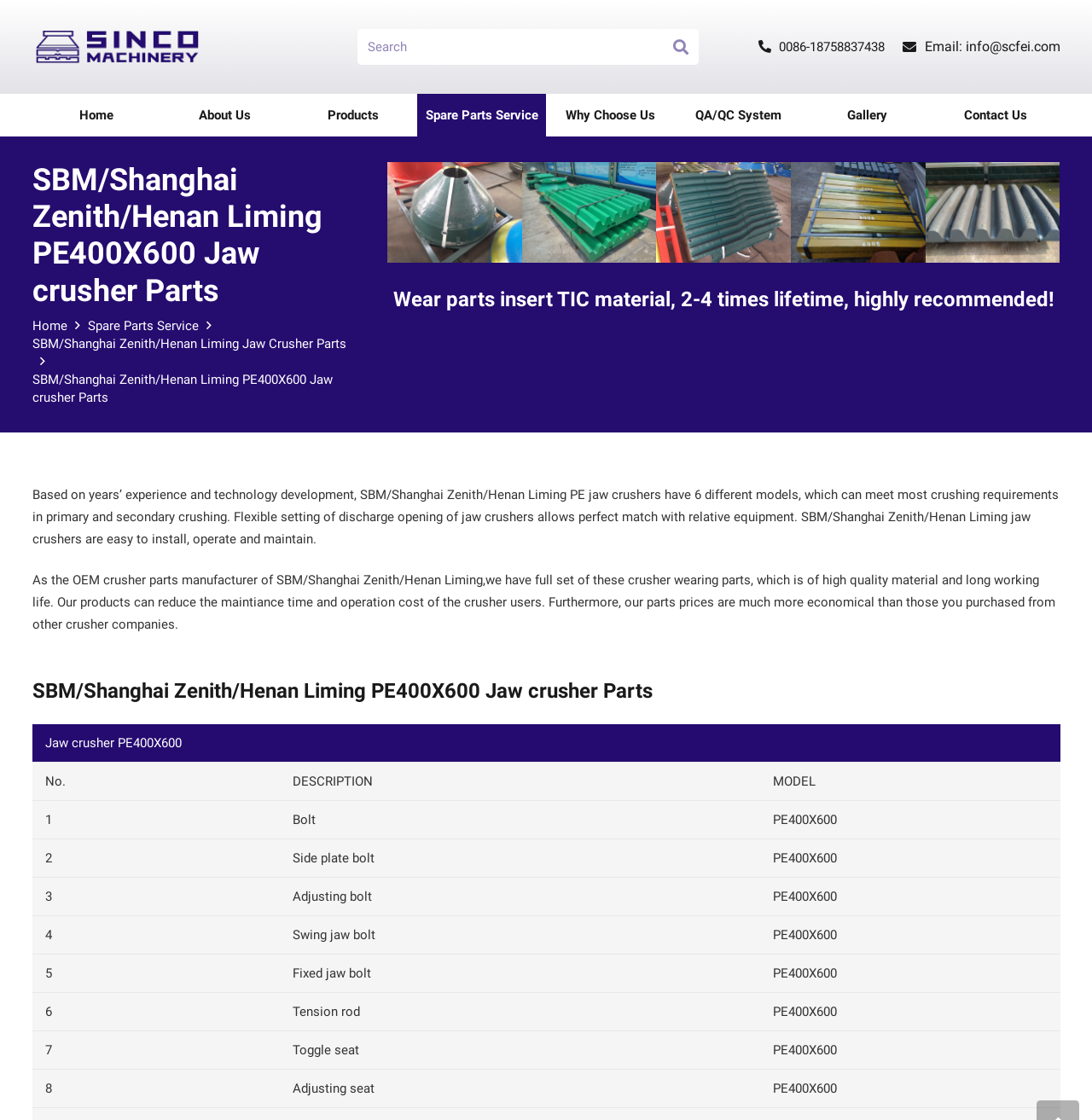Please determine the bounding box coordinates, formatted as (top-left x, top-left y, bottom-right x, bottom-right y), with all values as floating point numbers between 0 and 1. Identify the bounding box of the region described as: aria-label="Telsmith Jaw Crusher Parts"

[0.478, 0.145, 0.601, 0.235]